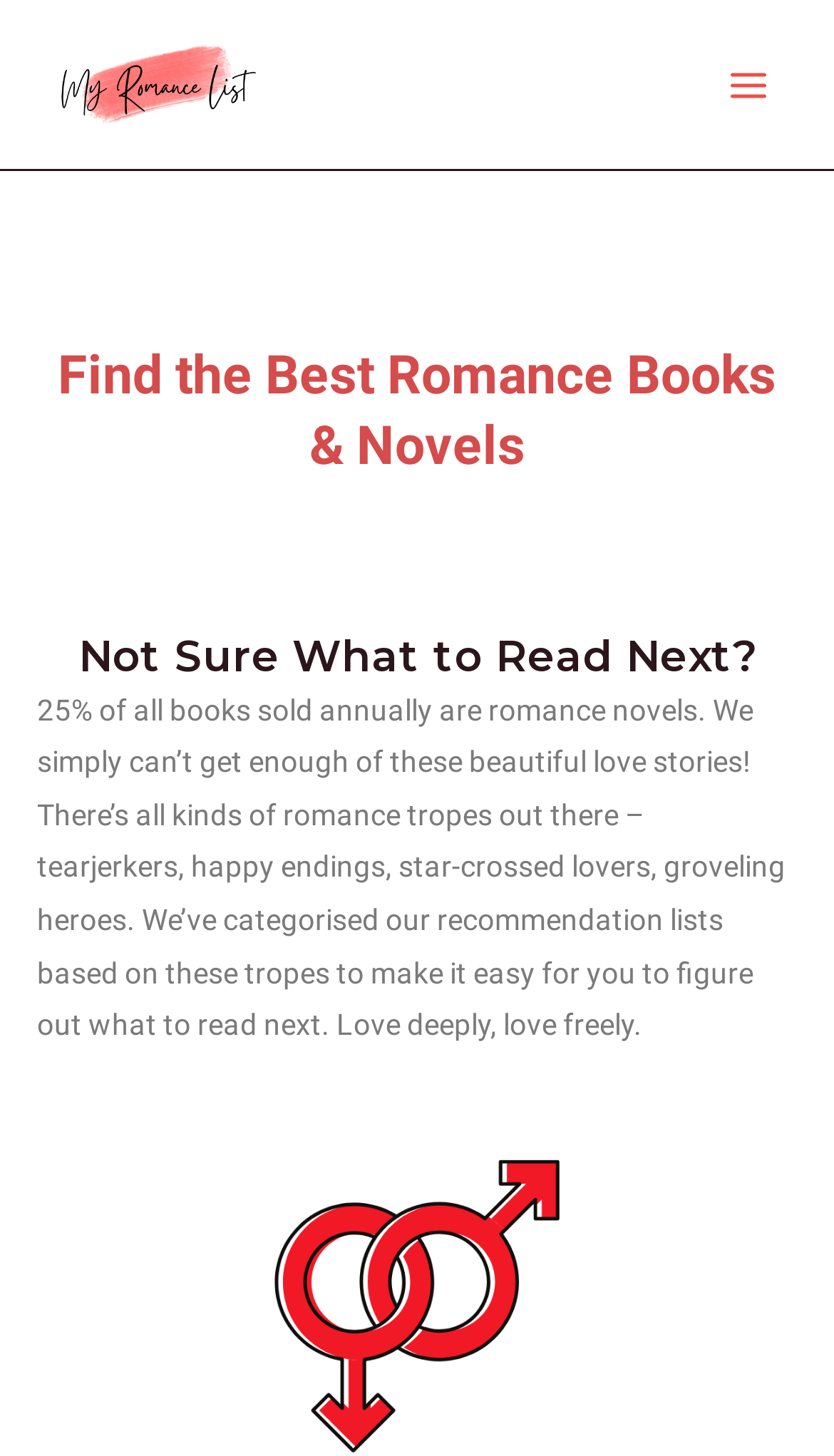What is the purpose of categorizing romance novels on this website?
Provide a detailed and extensive answer to the question.

The website categorizes romance novels based on tropes to make it easy for users to figure out what to read next, as stated in the text 'We’ve categorised our recommendation lists based on these tropes to make it easy for you to figure out what to read next.' This suggests that the purpose of categorization is to assist users in finding their next read.